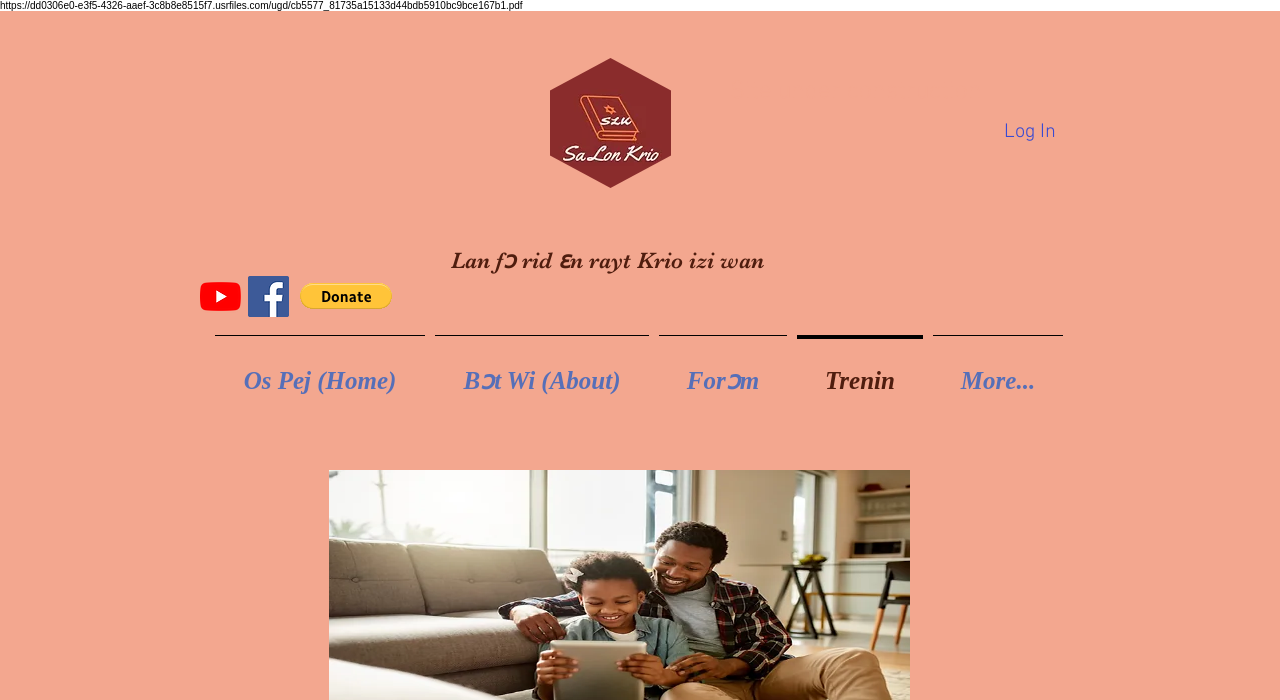Explain the webpage's layout and main content in detail.

The webpage is about Di Krio Langwej, also known as the Krio Language, and is hosted on Salonkrio. At the top-left corner, there is a link to a PDF file. Below it, there is an image with a caption "Free Sample By Wix". 

To the right of the image, a heading "Site under construction" is displayed, followed by a "Log In" button. 

On the left side of the page, there is a heading "Lan fɔ rid ɛn rayt Krio izi wan" which seems to be a phrase in the Krio language. Below it, there is a social bar with links to YouTube and Facebook, each accompanied by their respective icons.

A "Donate via PayPal" button is placed to the right of the social bar. 

At the bottom of the page, there is a navigation menu labeled "Site" with links to different sections, including "Os Pej" (Home), "Bɔt Wi" (About), "Forɔm", "Trenin", and a "More..." option.